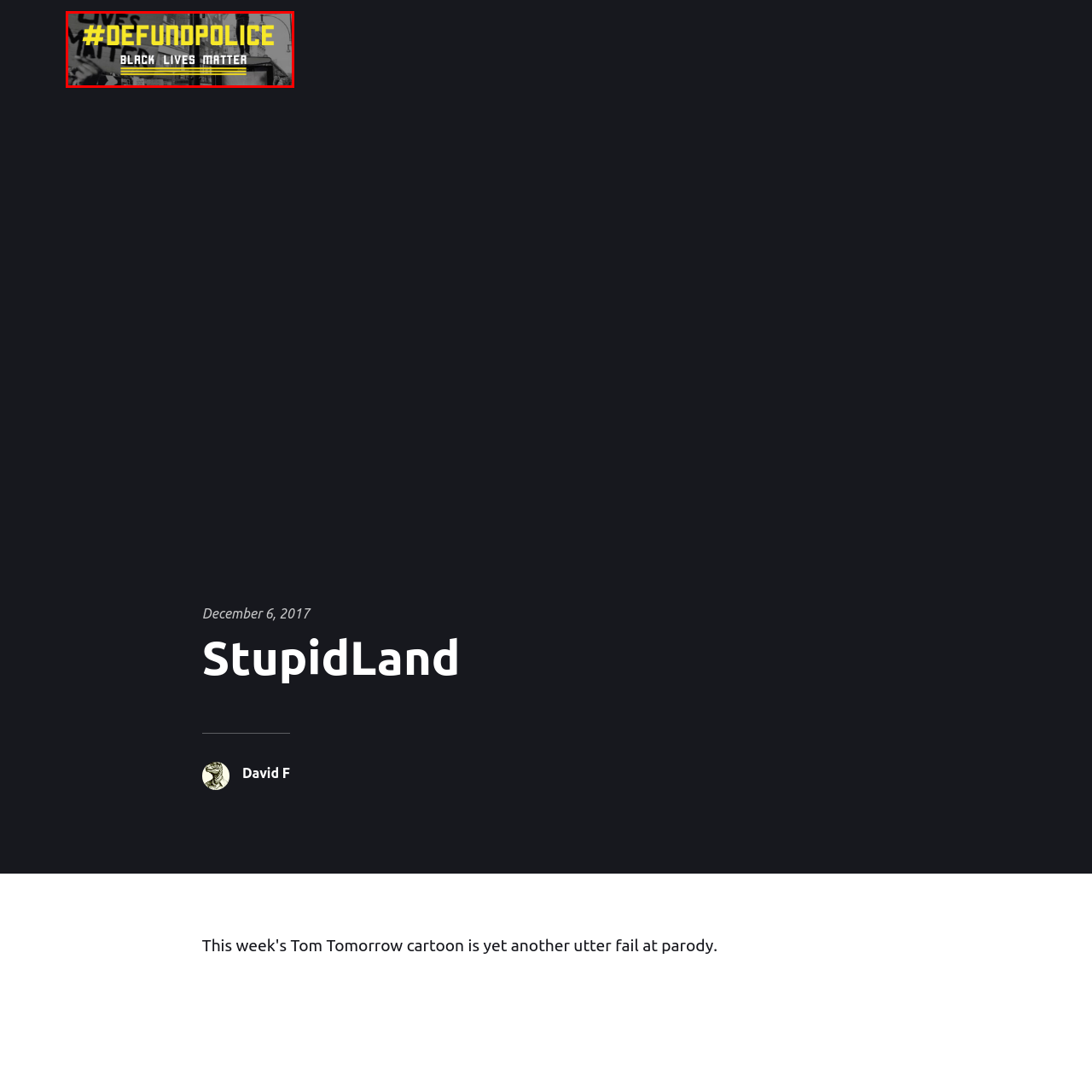What is the purpose of the image?
Direct your attention to the image encased in the red bounding box and answer the question thoroughly, relying on the visual data provided.

The context of the image suggests a passionate call to action, resonating with contemporary activism around critical issues such as racial equity and public safety, likely advocating for social justice movements and systemic reform.